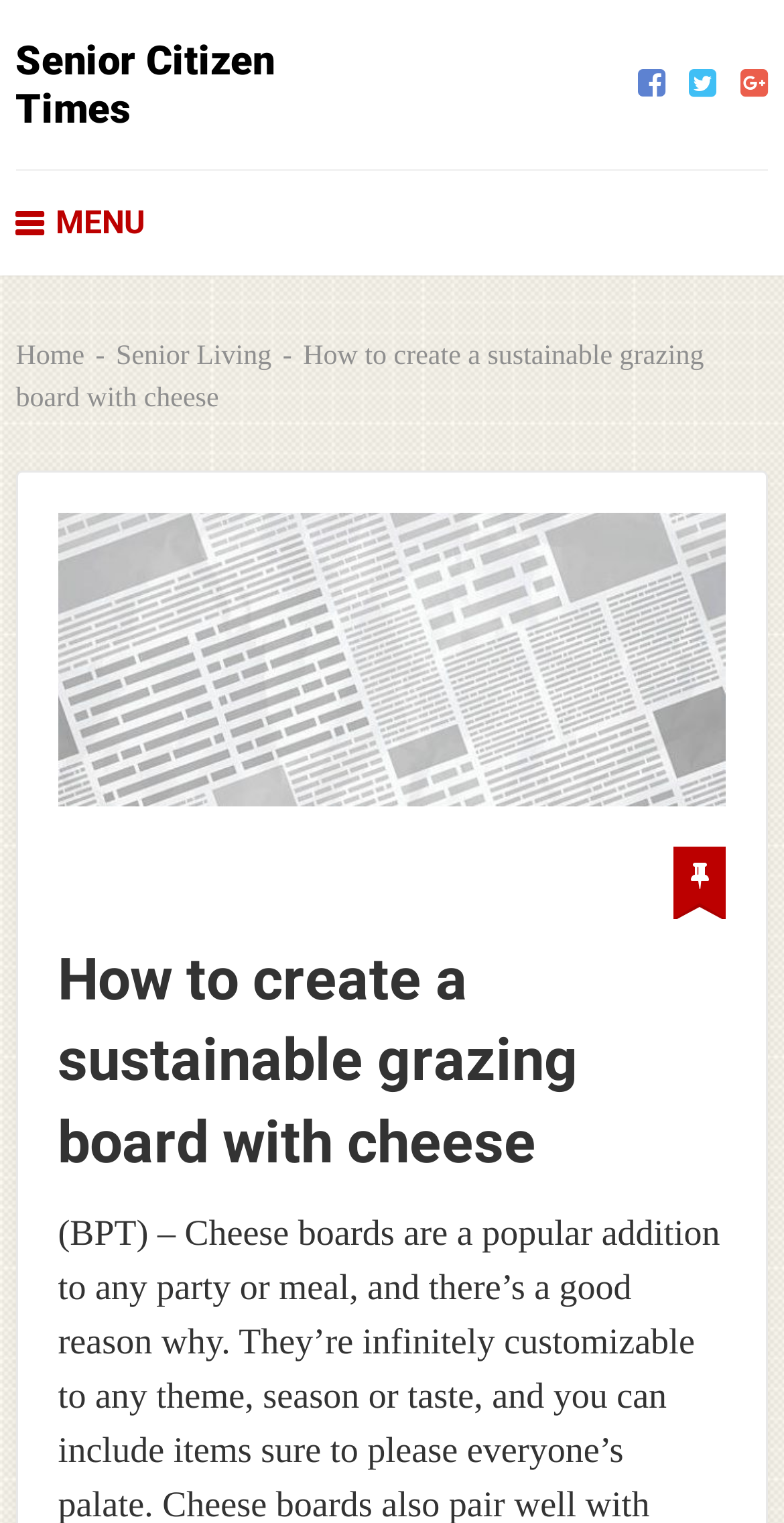Respond concisely with one word or phrase to the following query:
How many social media links are present?

3